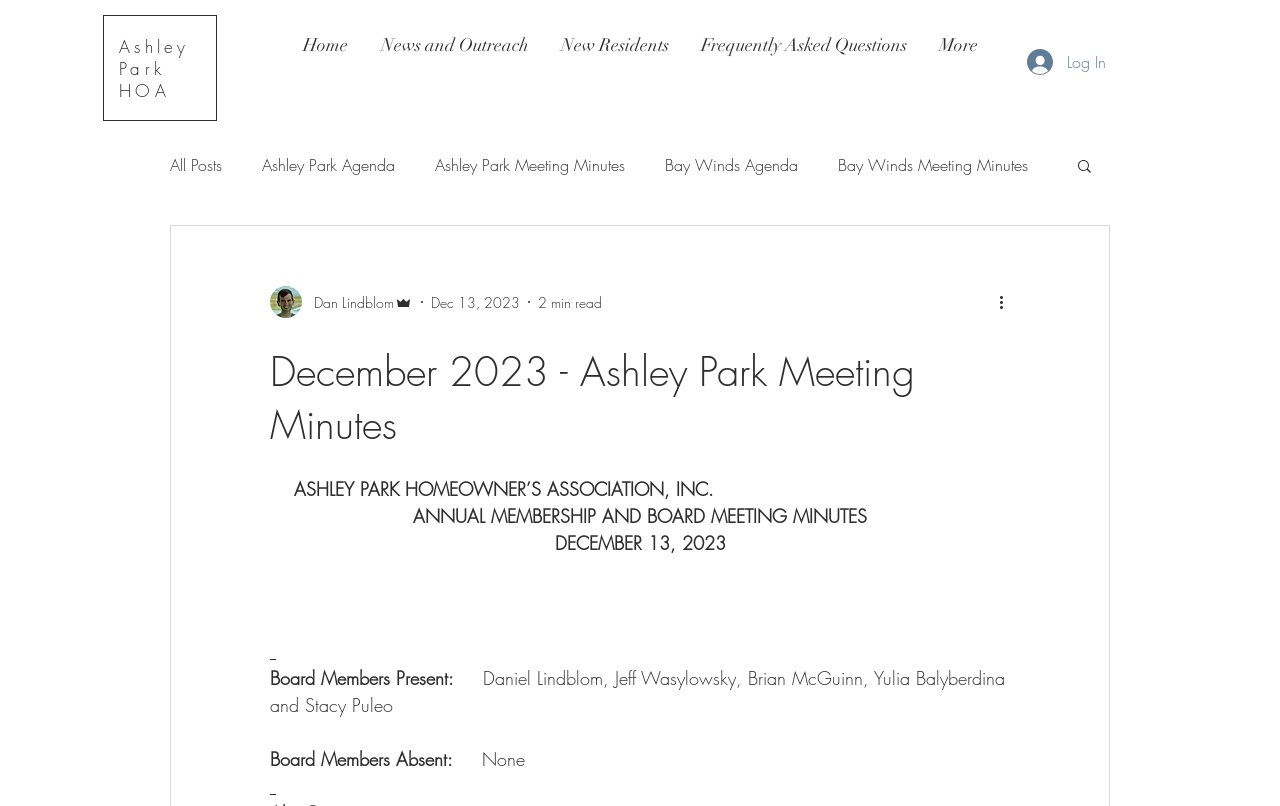Provide the bounding box for the UI element matching this description: "Ashley Park Agenda".

[0.205, 0.191, 0.309, 0.218]